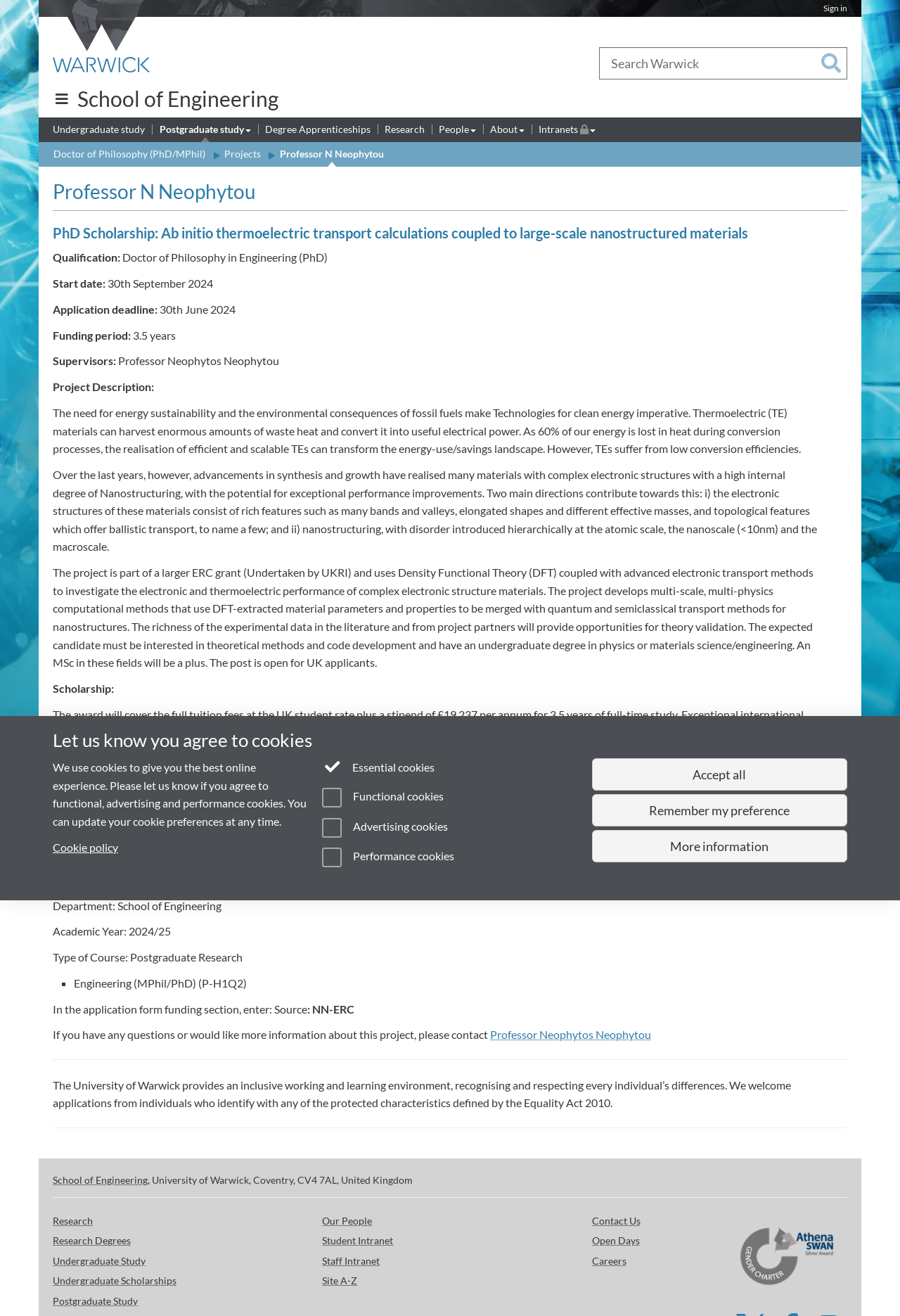Locate the heading on the webpage and return its text.

School of Engineering